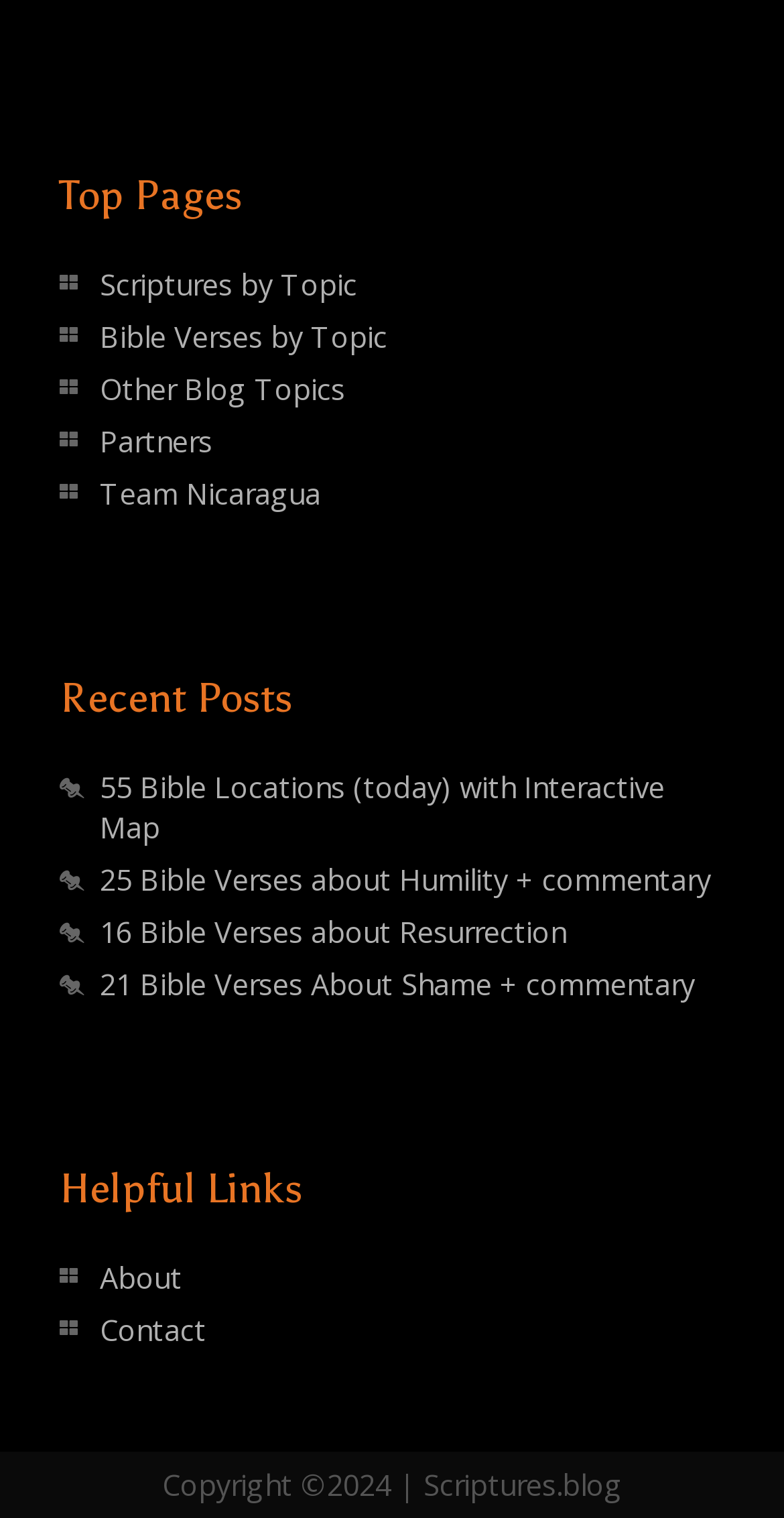Please determine the bounding box coordinates of the element to click in order to execute the following instruction: "Go to the Contact page". The coordinates should be four float numbers between 0 and 1, specified as [left, top, right, bottom].

[0.127, 0.864, 0.263, 0.889]